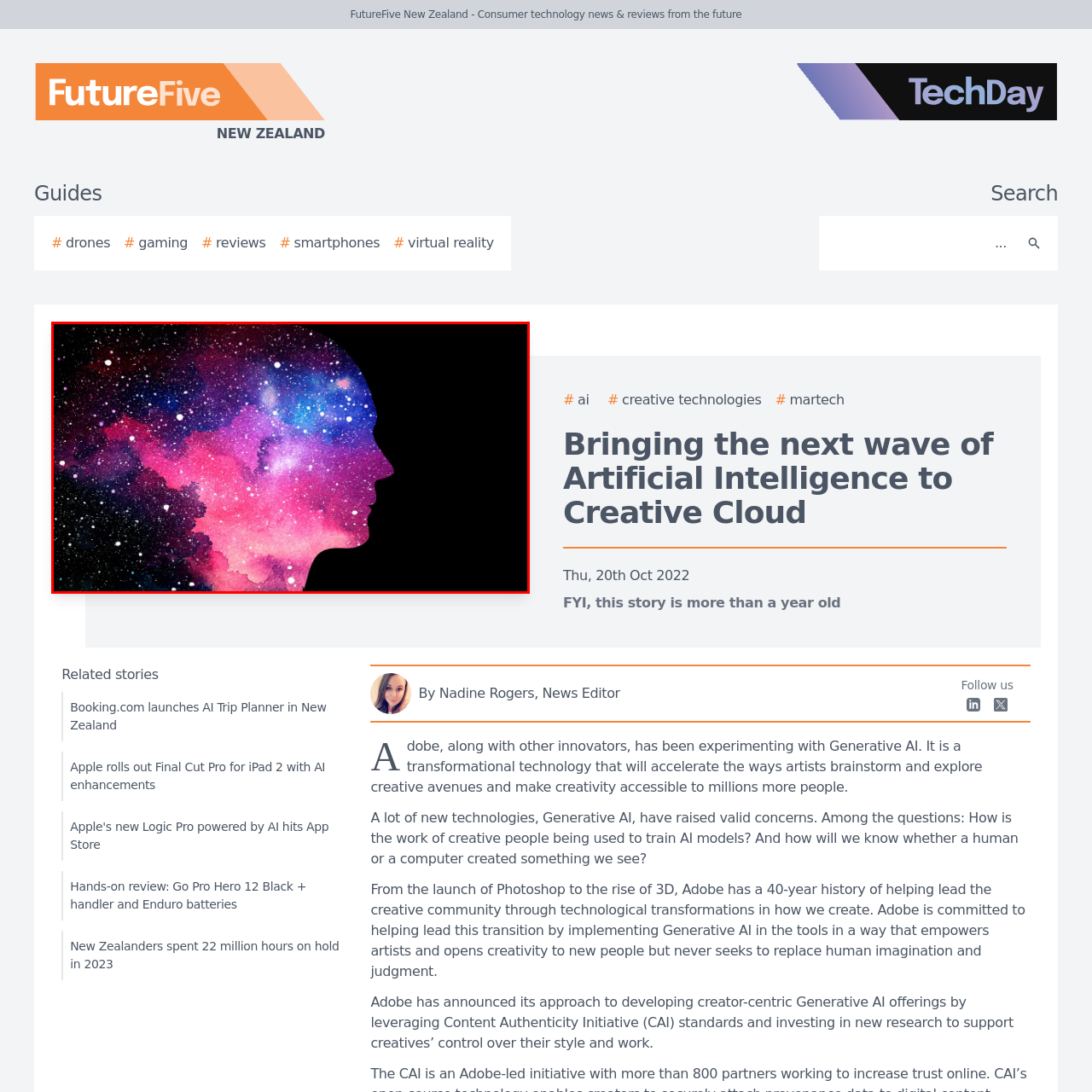What is the background color of the image?
Examine the image that is surrounded by the red bounding box and answer the question with as much detail as possible using the image.

The stark black background of the image enhances the brilliance of the celestial colors, emphasizing a journey into the depths of imagination and intelligence.